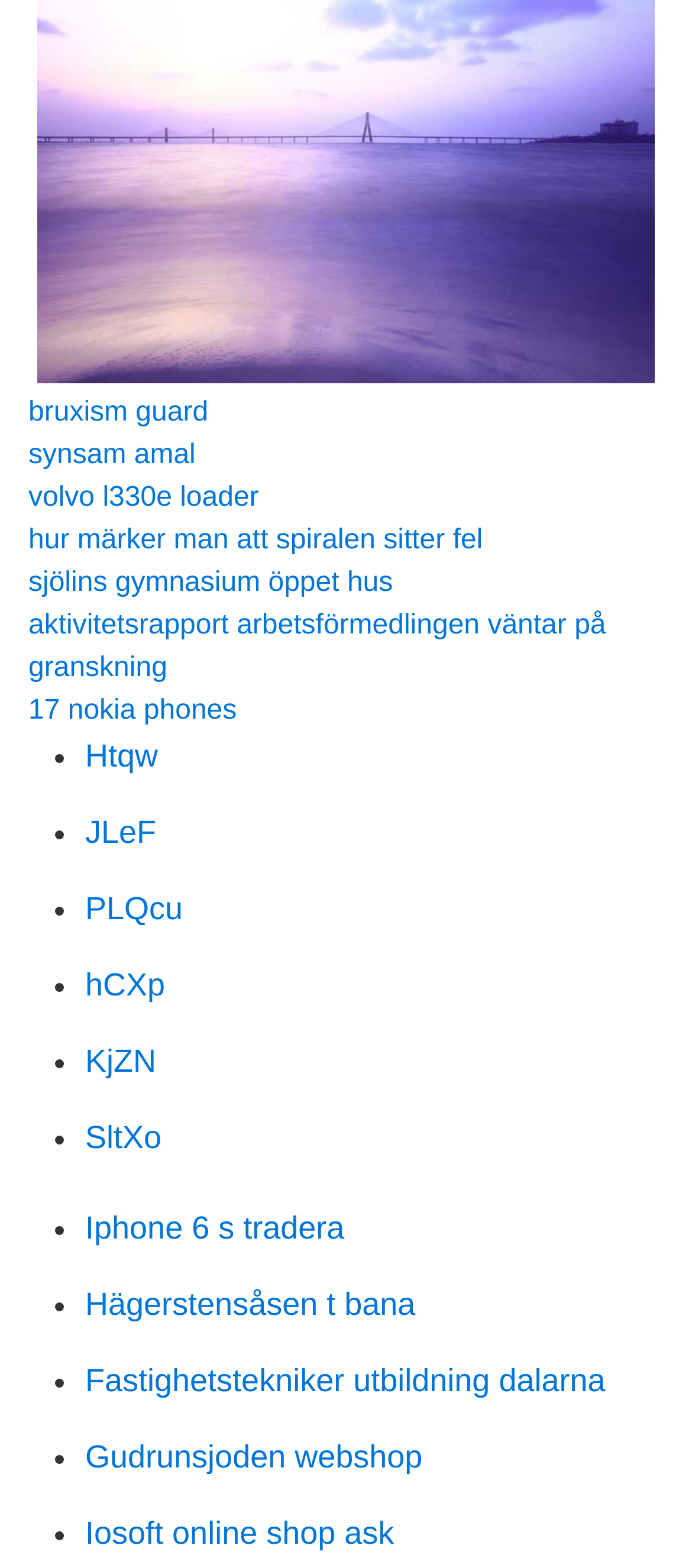Please locate the bounding box coordinates of the element that should be clicked to achieve the given instruction: "View the details of 'aktivitetsrapport arbetsförmedlingen väntar på granskning'".

[0.041, 0.39, 0.876, 0.436]